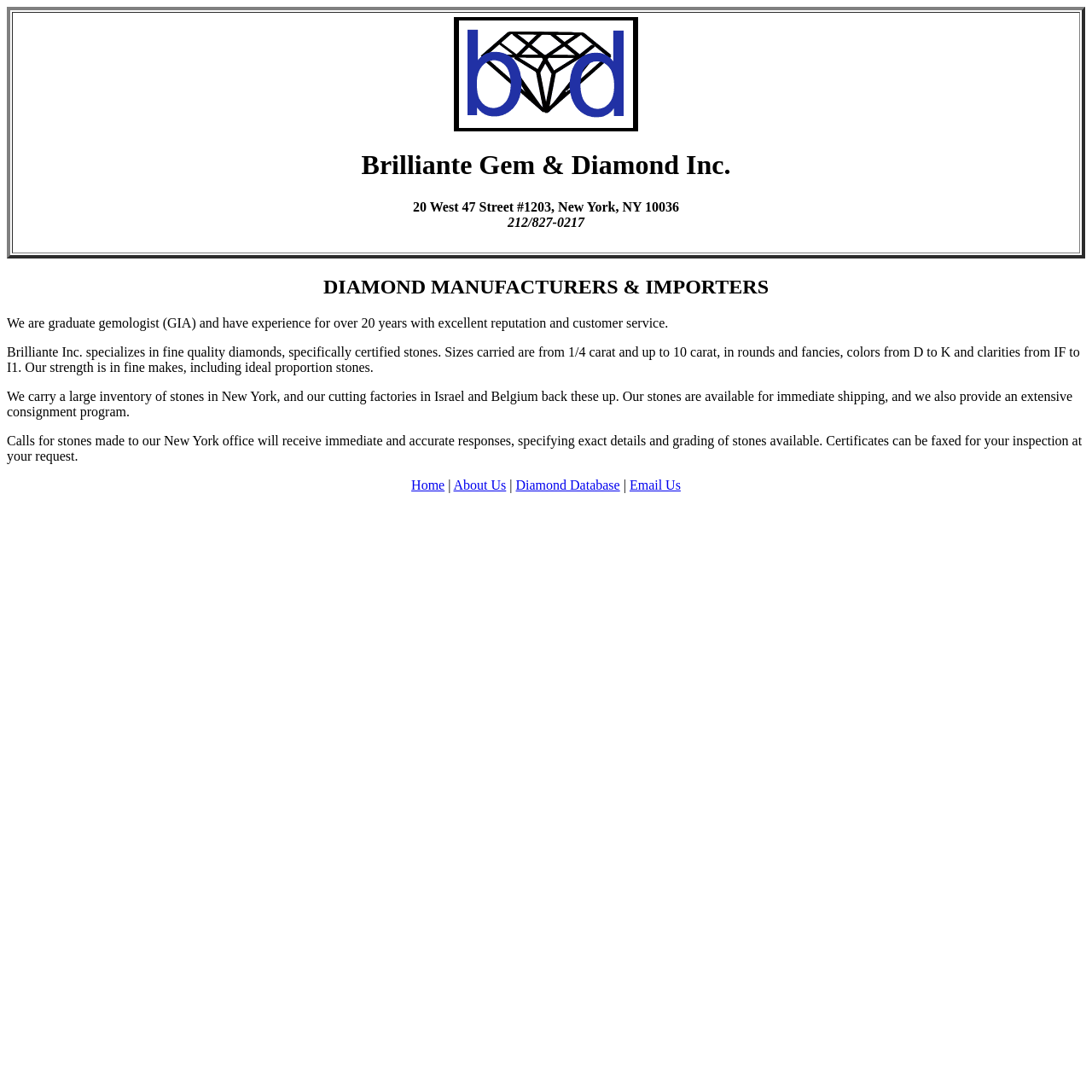What is the company's phone number?
Please respond to the question with a detailed and informative answer.

I found the company's phone number by looking at the top section of the webpage, where the company's address and contact information are listed. The phone number is 212/827-0217.